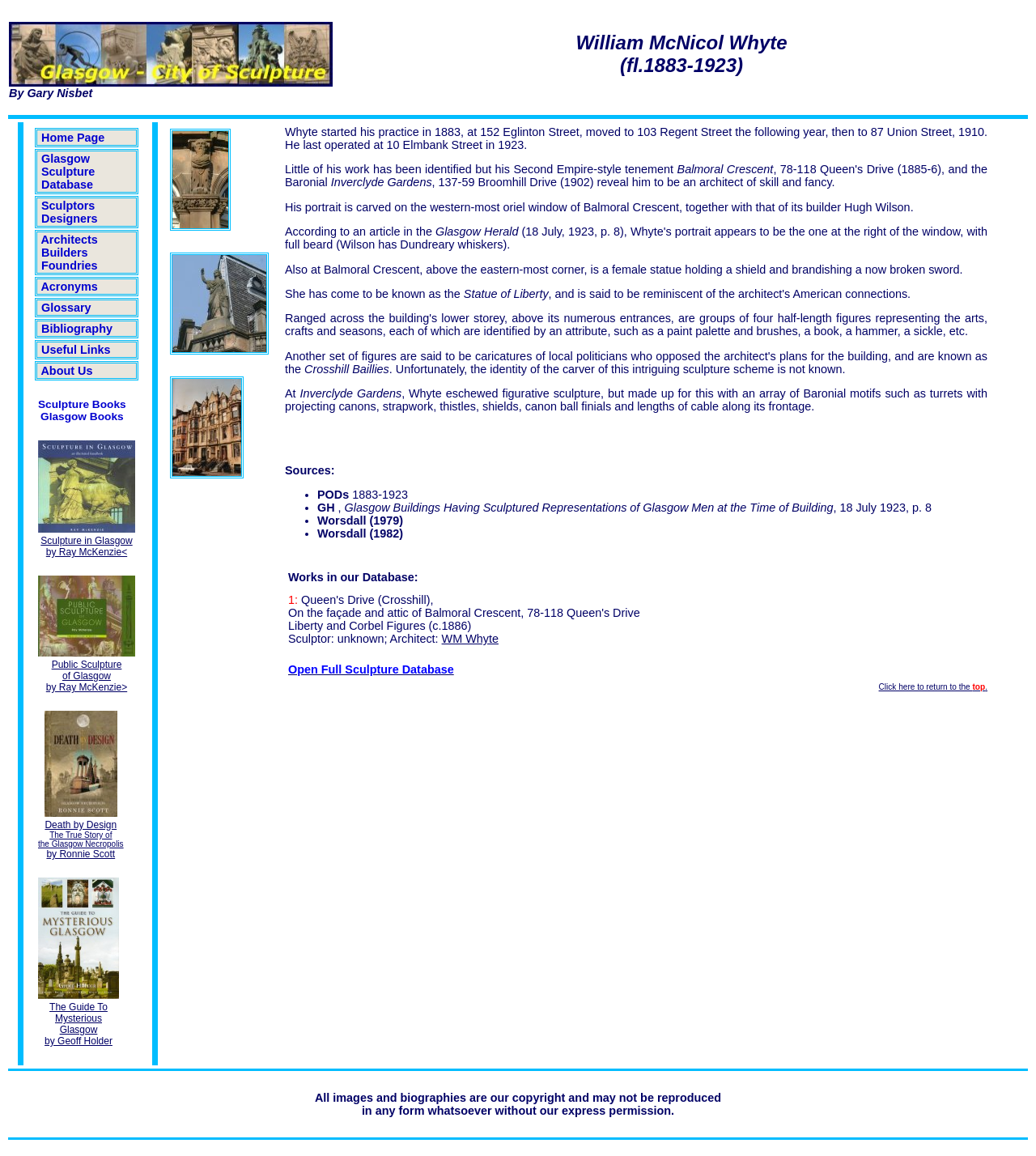Write a detailed summary of the webpage.

This webpage is a biography of architect William McNicol Whyte, who was active from 1883 to 1923. At the top of the page, there is a header section with a title "William McNicol Whyte (fl.1883-1923), architect, a biography" and a link to "Glasgow - City of Sculpture" with a small image next to it. Below the header, there is a table of contents with several links to different sections, including "Home Page", "Glasgow Sculpture Database", "Sculptors Designers", "Architects Builders Foundries", "Acronyms", "Glossary", "Bibliography", "Useful Links", and "About Us".

The main content of the page is a biography of William McNicol Whyte, which is divided into several sections. There are five tables with information about sculpture books related to Glasgow, including "Sculpture in Glasgow" by Ray McKenzie, "Public Sculpture of Glasgow" by Ray McKenzie, "Death by Design: The True Story of the Glasgow Necropolis" by Ronnie Scott, and "The Guide To Mysterious Glasgow" by Geoff Holder. Each table has a link to the book title and a small image next to it. The biography also includes a section with a list of books related to sculpture in Glasgow, with links to each book title.

There are no images on the page except for the small images next to the book titles and the link to "Glasgow - City of Sculpture" at the top of the page. The layout of the page is organized with a clear hierarchy, with the header and table of contents at the top, followed by the main content of the biography.